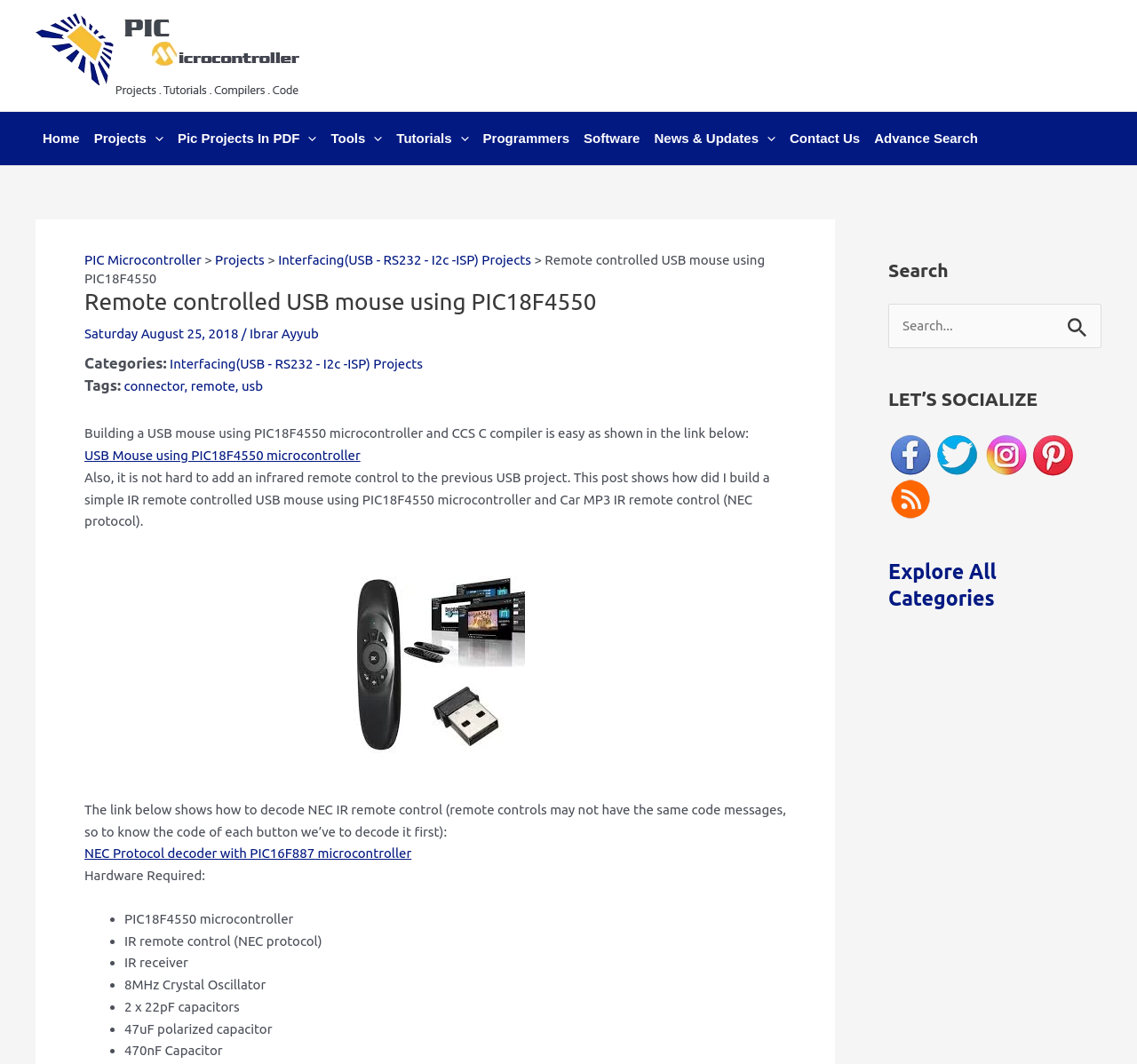Determine the bounding box coordinates of the region that needs to be clicked to achieve the task: "Visit the 'Projects' page".

[0.189, 0.237, 0.233, 0.251]